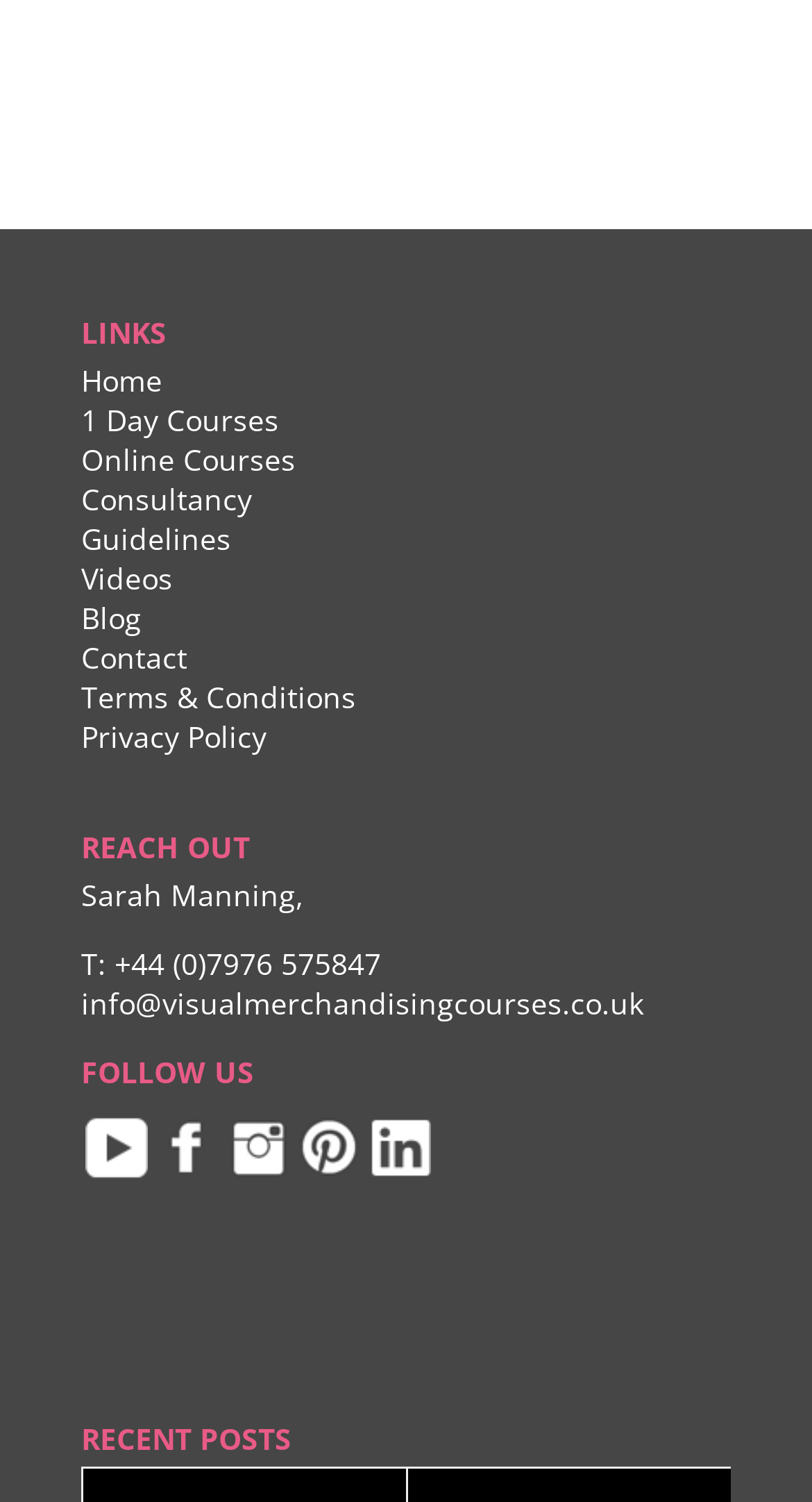Determine the bounding box coordinates of the section I need to click to execute the following instruction: "Read recent posts". Provide the coordinates as four float numbers between 0 and 1, i.e., [left, top, right, bottom].

[0.1, 0.944, 0.9, 0.97]